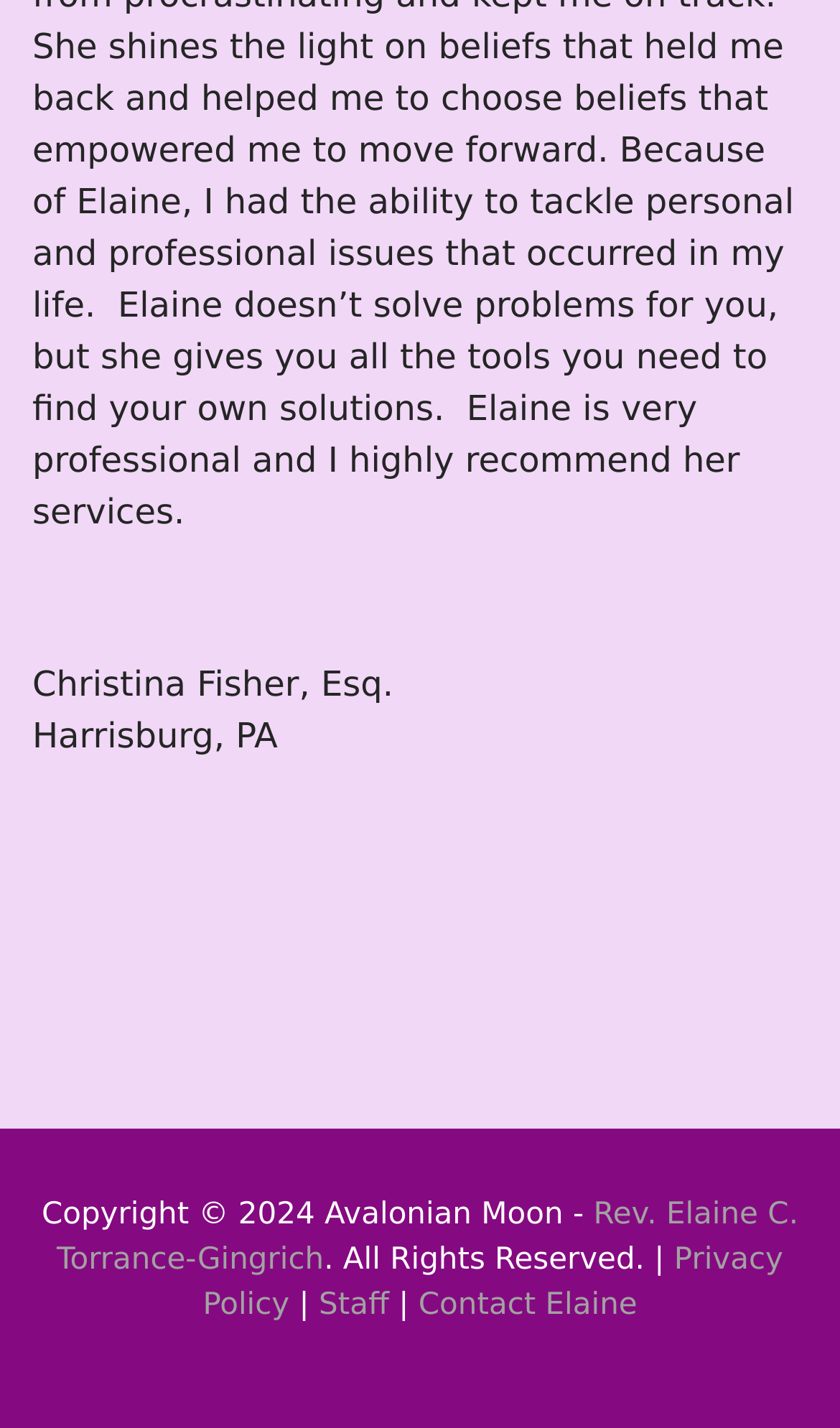What is the name of the person mentioned at the top?
Your answer should be a single word or phrase derived from the screenshot.

Christina Fisher, Esq.